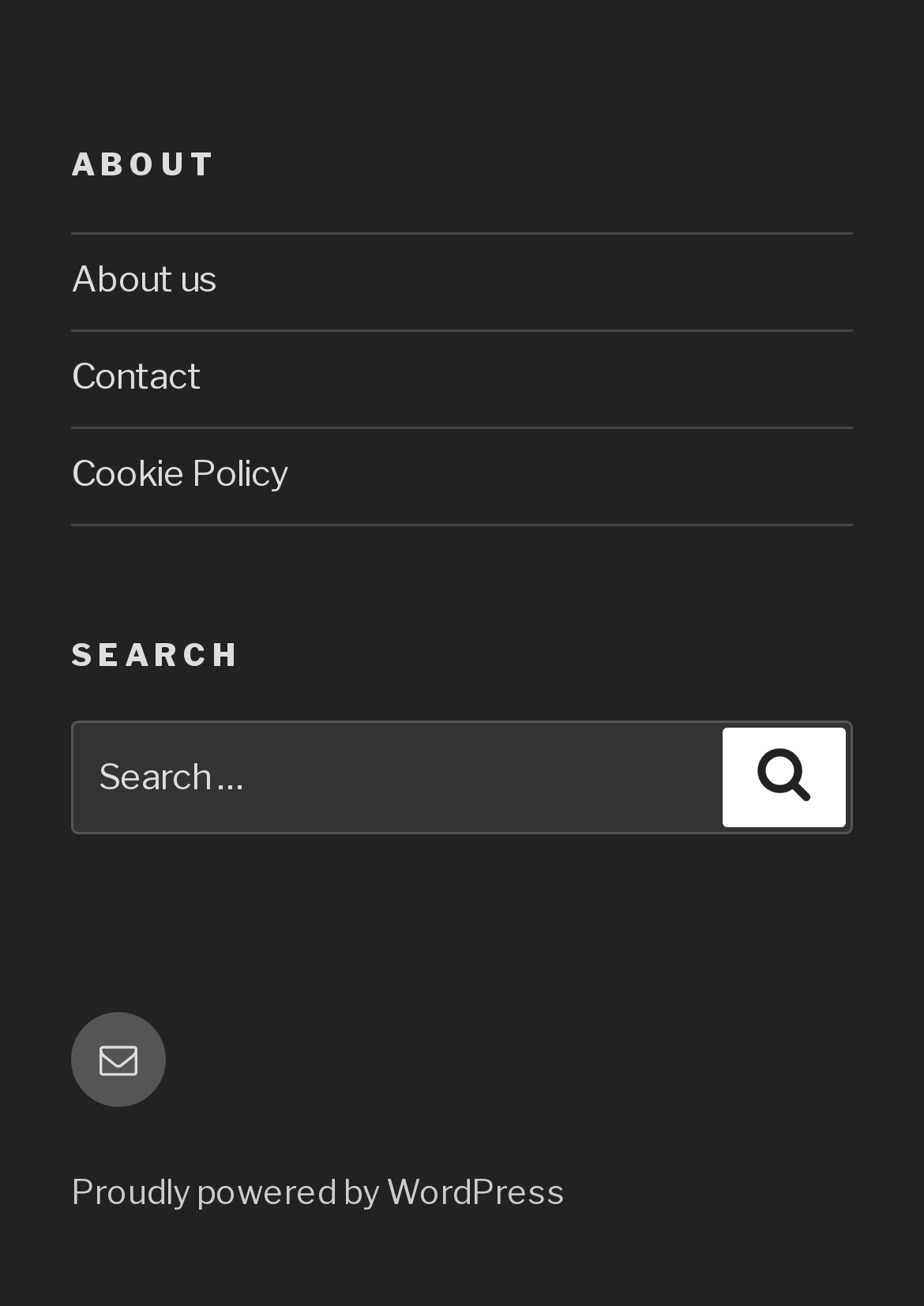Extract the bounding box coordinates of the UI element described by: "Cookie Policy". The coordinates should include four float numbers ranging from 0 to 1, e.g., [left, top, right, bottom].

[0.077, 0.347, 0.313, 0.38]